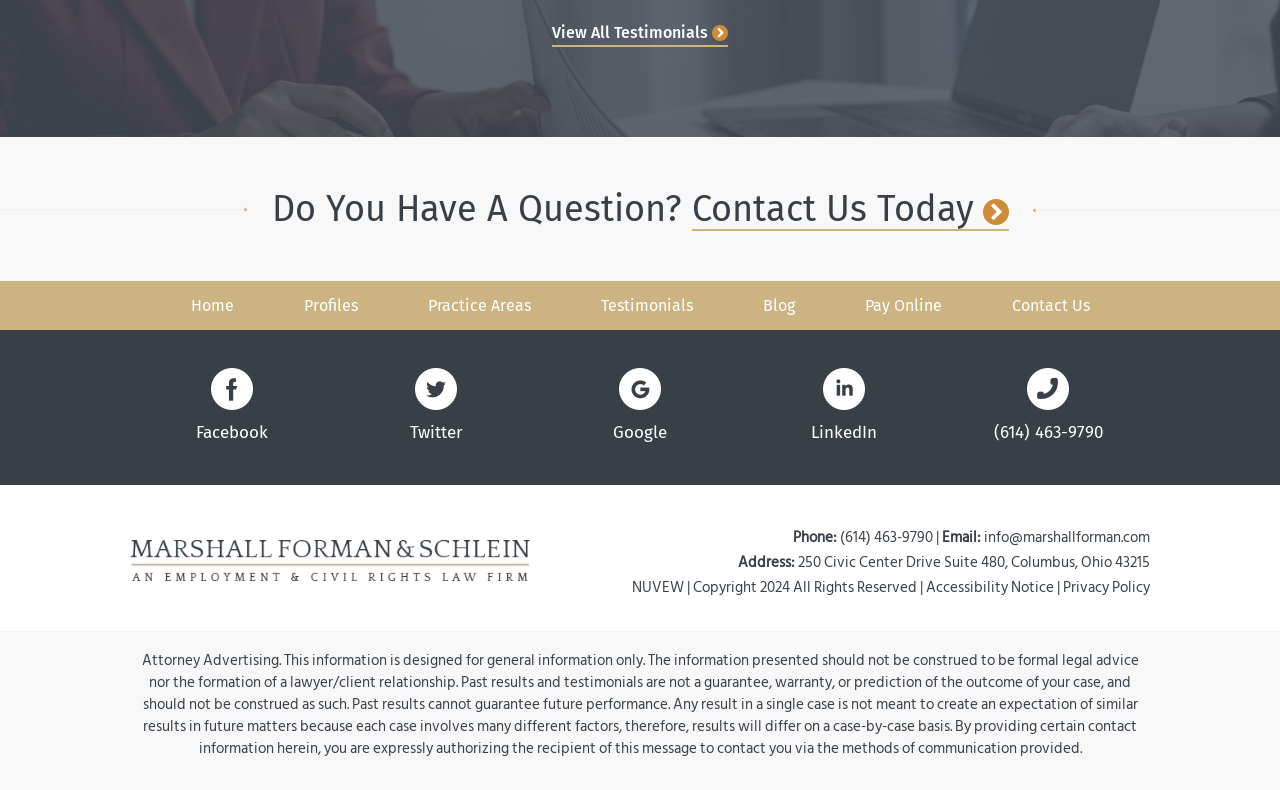From the given element description: "NUVEW", find the bounding box for the UI element. Provide the coordinates as four float numbers between 0 and 1, in the order [left, top, right, bottom].

[0.494, 0.728, 0.534, 0.759]